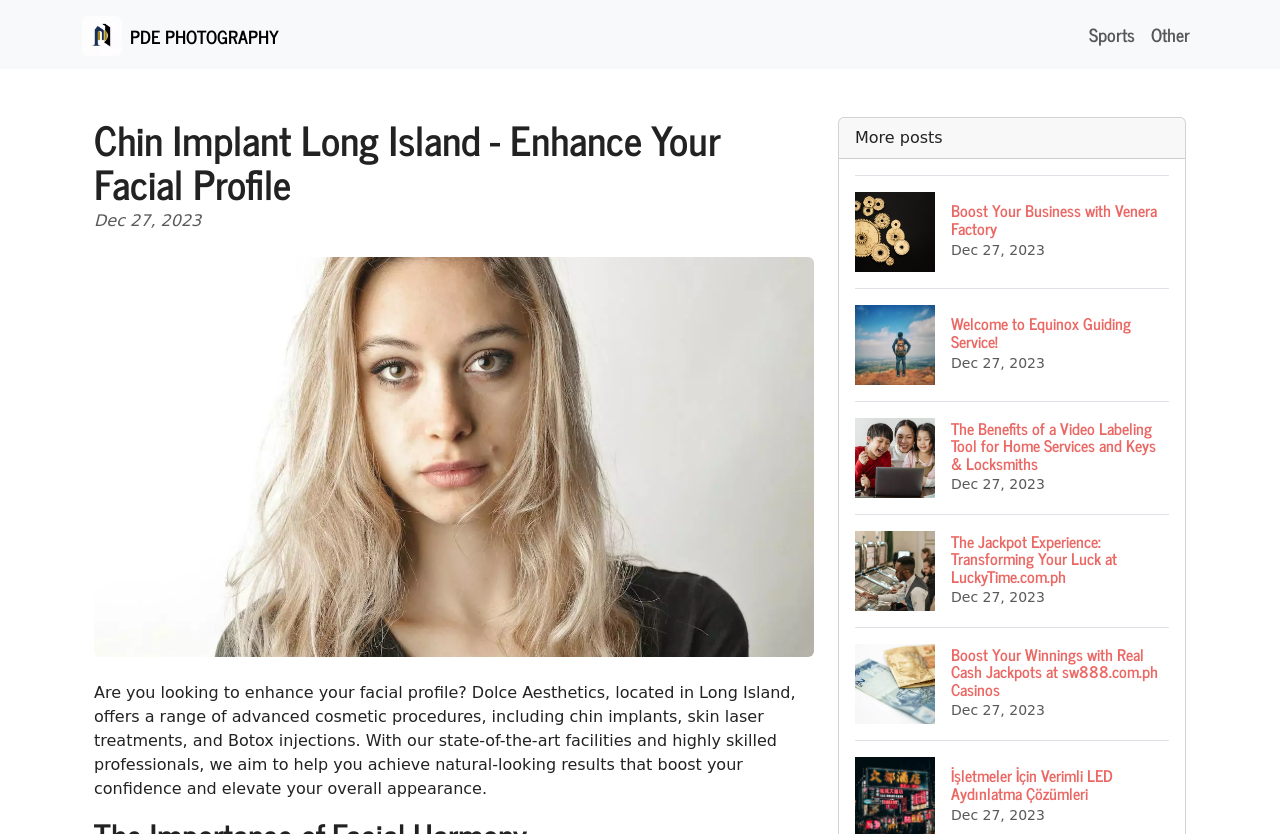Locate the bounding box of the UI element with the following description: "Sports".

[0.845, 0.016, 0.893, 0.067]